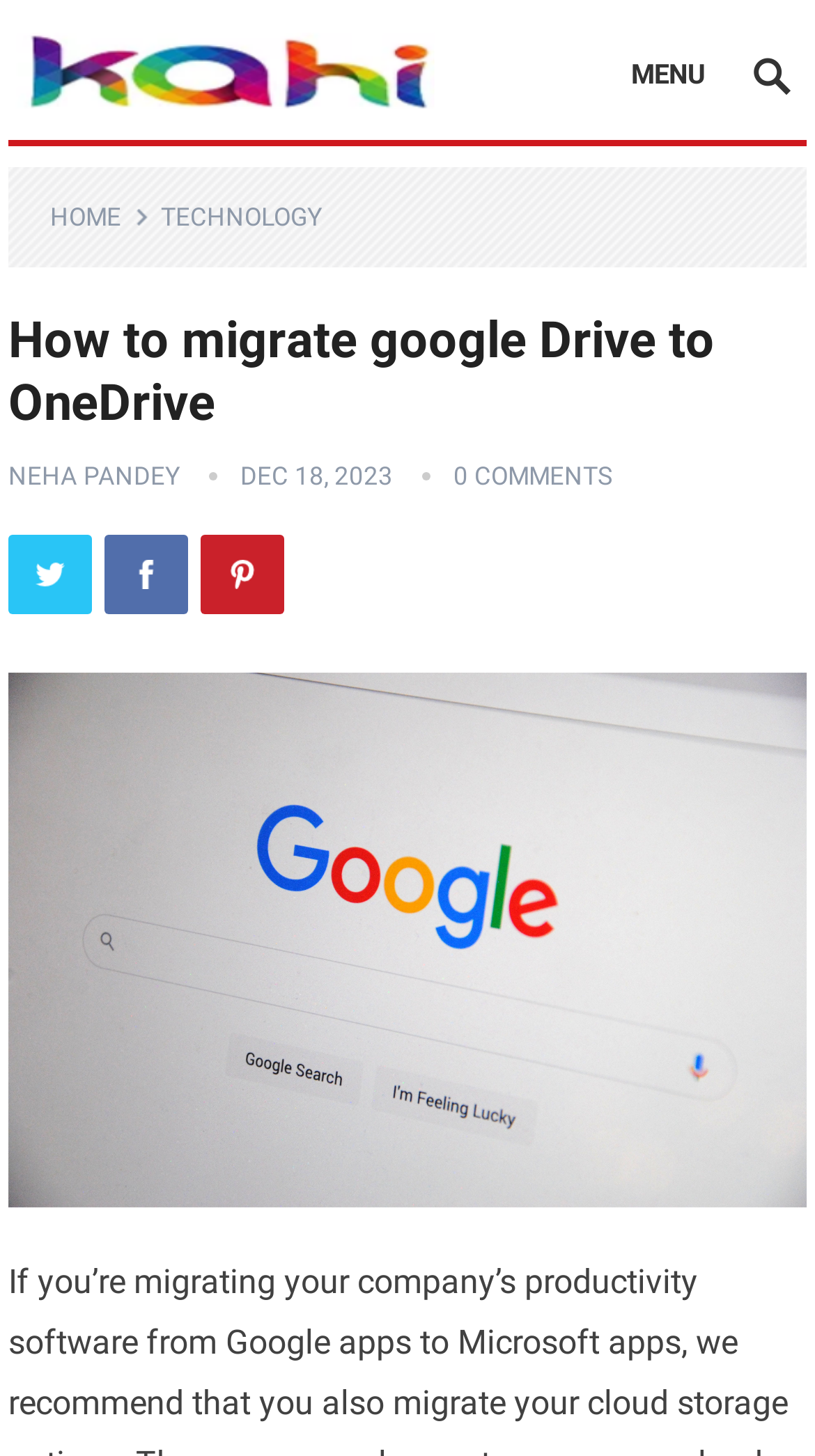How many social media links are present?
Offer a detailed and full explanation in response to the question.

There are three social media links present on the webpage, which are Twitter, Facebook, and Pinterest. These links are accompanied by their respective icons.